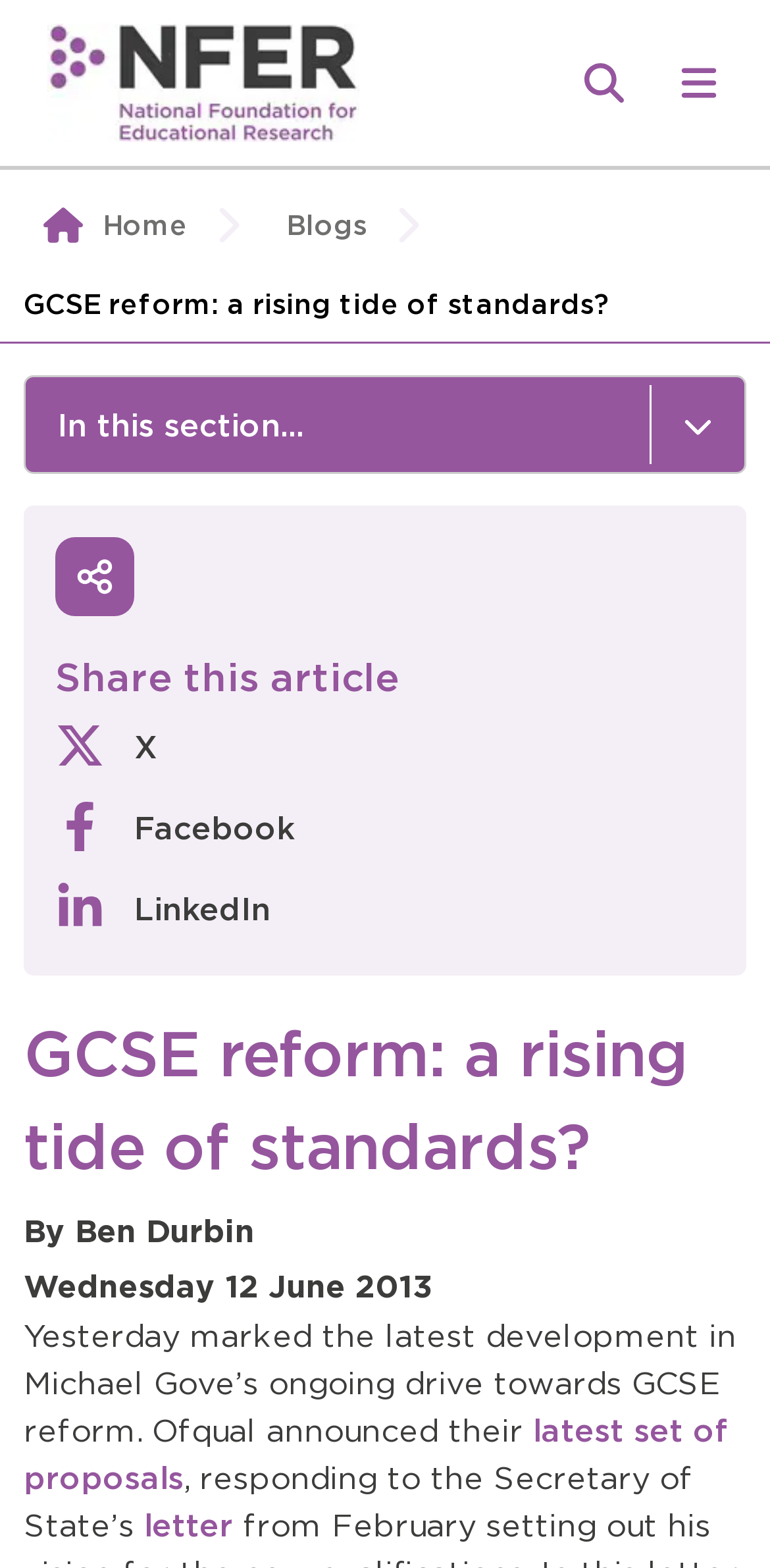Please provide a short answer using a single word or phrase for the question:
What is the date of the article?

Wednesday 12 June 2013